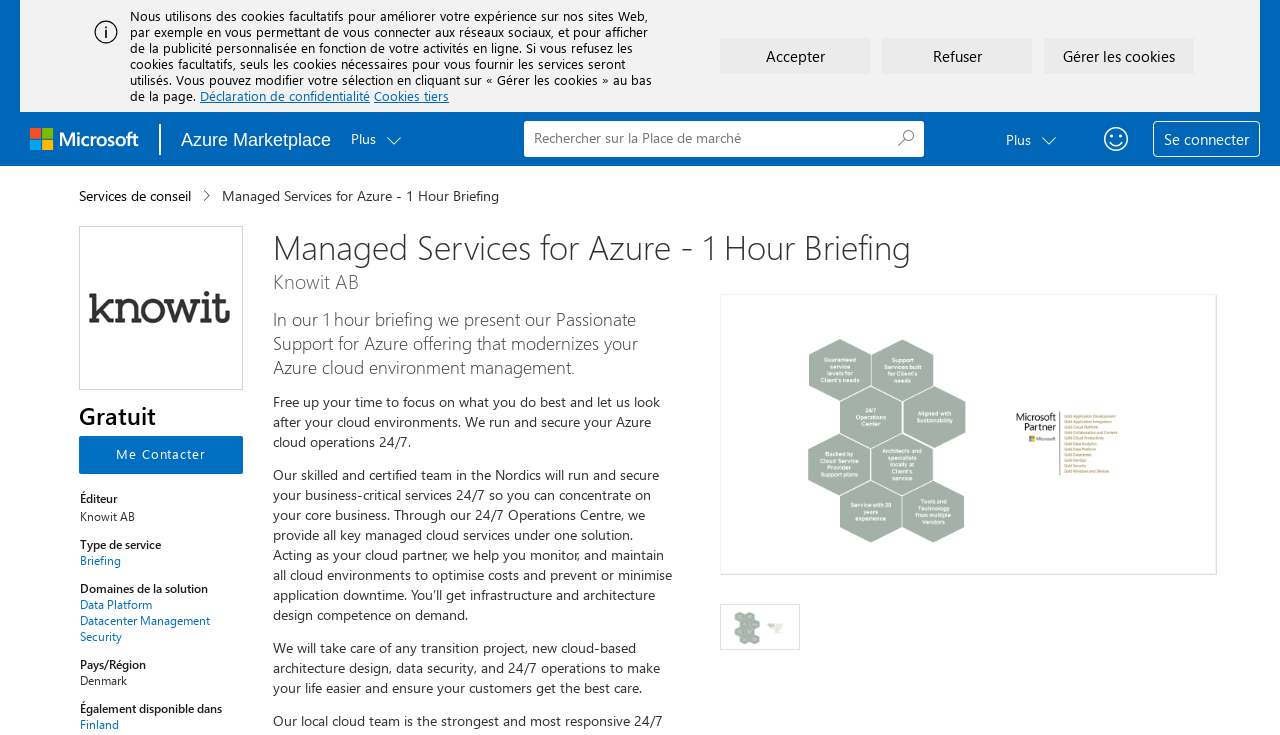Illustrate the webpage's structure and main components comprehensively.

This webpage is about "Managed Services for Azure - 1 Hour Briefing" on the Microsoft Azure Marketplace. At the top, there is an alert message with an image and a cookie policy notification. Below this, there are links to "Microsoft" and "Azure Marketplace Home page", as well as a search bar with a placeholder text "Rechercher sur la Place de marché" and a search button.

On the left side, there is a section with a heading "Éditeur" and information about the service provider, "Knowit AB", including links to "Briefing", "Data Platform", "Datacenter Management", and "Security". There is also information about the service's availability in "Denmark" and "Finland".

The main content area has a heading "Managed Services for Azure - 1 Hour Briefing" and a subheading "Knowit AB". Below this, there is a brief description of the service, which is a 1-hour briefing on the company's "Passionate Support for Azure" offering. The description explains how the service can help customers modernize their Azure cloud environment management.

Further down, there are three paragraphs of text that describe the benefits of the service, including freeing up time to focus on core business, 24/7 cloud operations, and infrastructure and architecture design competence on demand. There is also a mention of the company's ability to handle transition projects, new cloud-based architecture design, data security, and 24/7 operations.

On the right side, there are several buttons, including "Commentaires", "Se connecter", and "Services de conseil". There is also an image of the service provider's logo and a "Gérer les cookies" button at the bottom of the page.